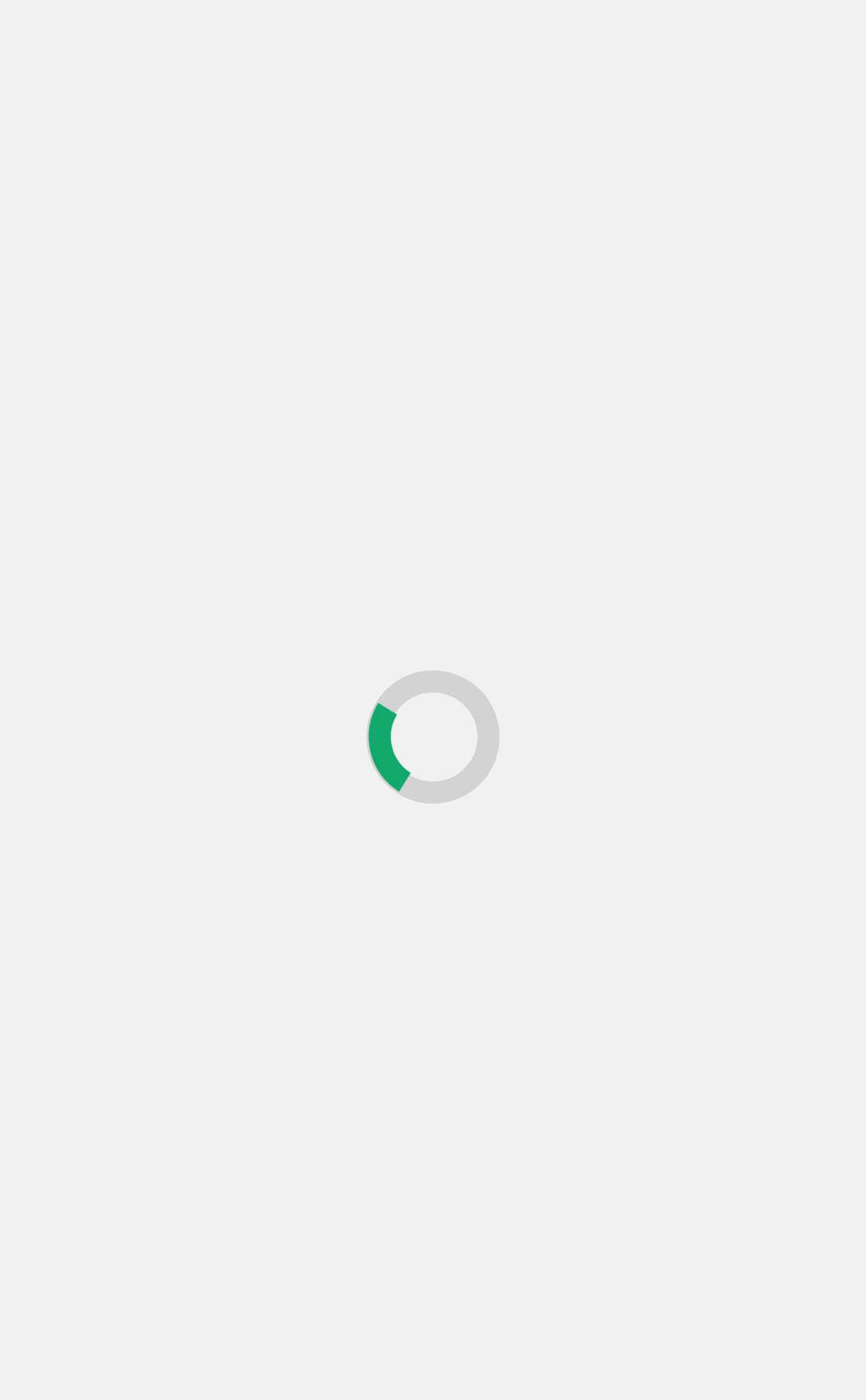Please determine the bounding box coordinates for the element with the description: "Heavy Metal Books".

None